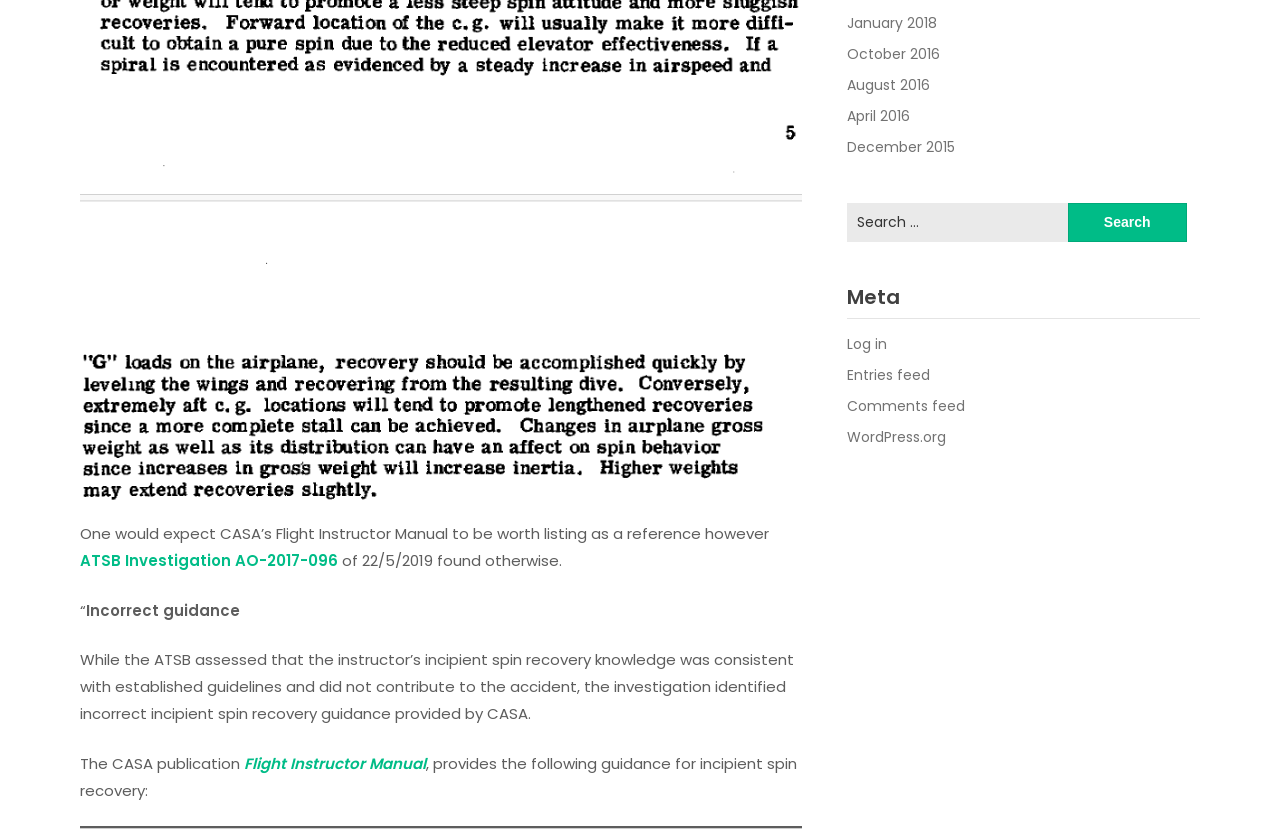Using the given element description, provide the bounding box coordinates (top-left x, top-left y, bottom-right x, bottom-right y) for the corresponding UI element in the screenshot: WordPress.org

[0.661, 0.516, 0.739, 0.54]